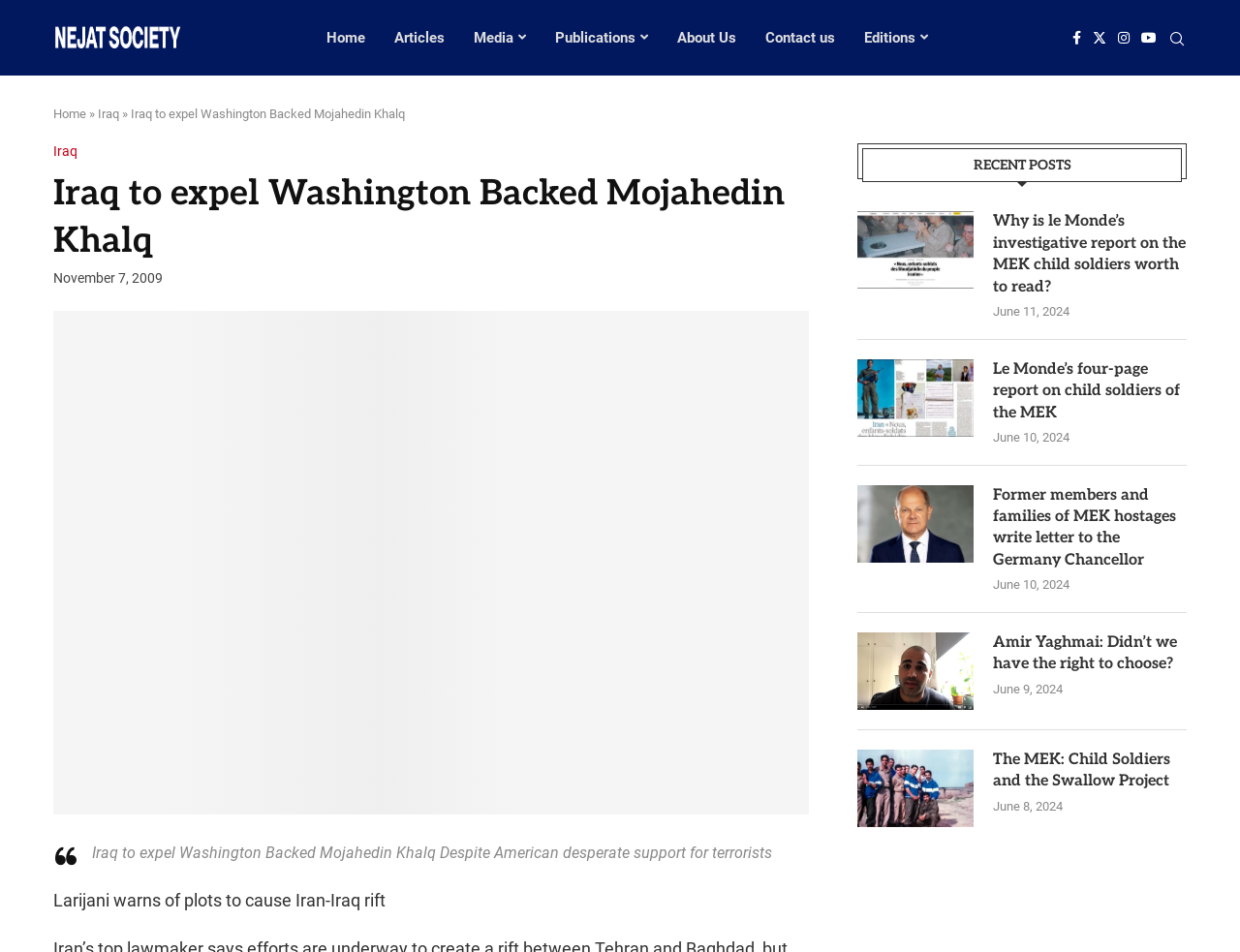Please identify the bounding box coordinates of the element that needs to be clicked to execute the following command: "Read the article 'Why is le Monde’s investigative report on the MEK child soldiers worth to read?'". Provide the bounding box using four float numbers between 0 and 1, formatted as [left, top, right, bottom].

[0.691, 0.222, 0.785, 0.304]